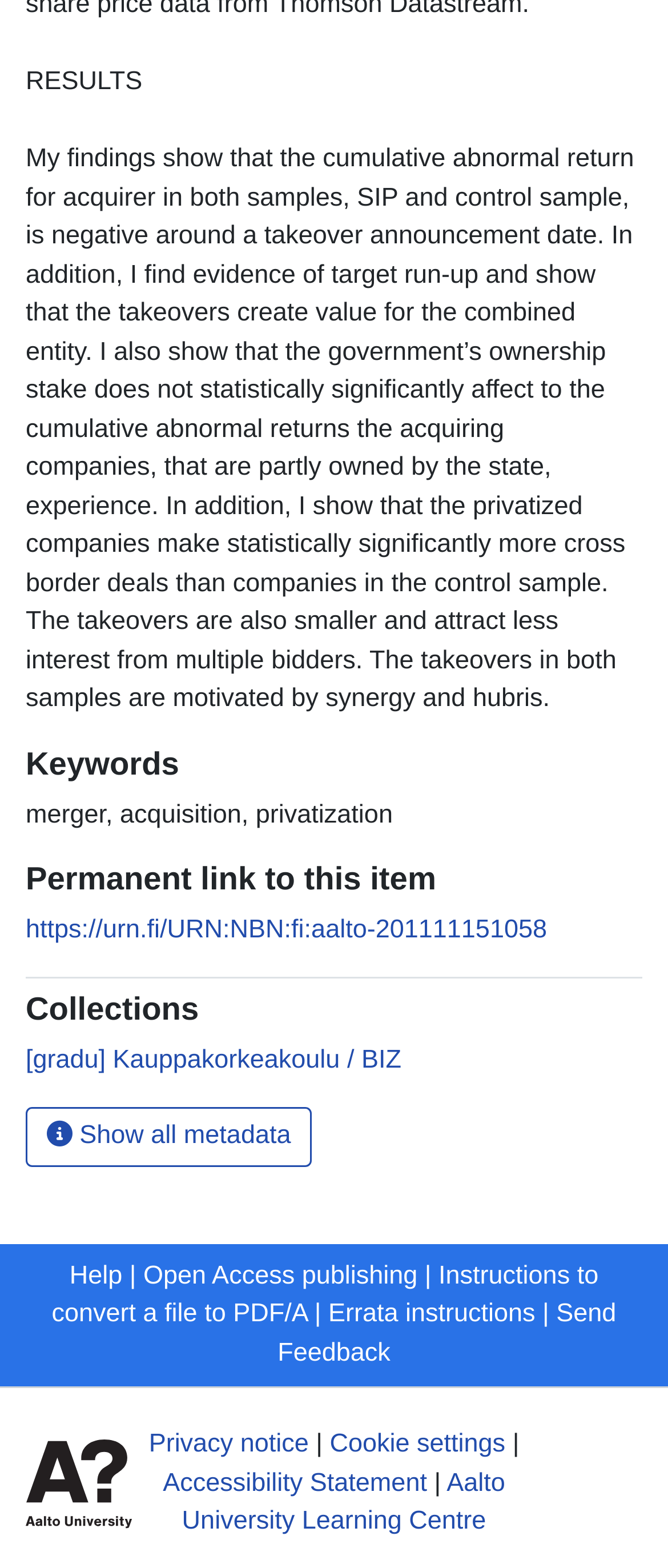What is the purpose of the button?
Look at the image and respond with a single word or a short phrase.

Show all metadata